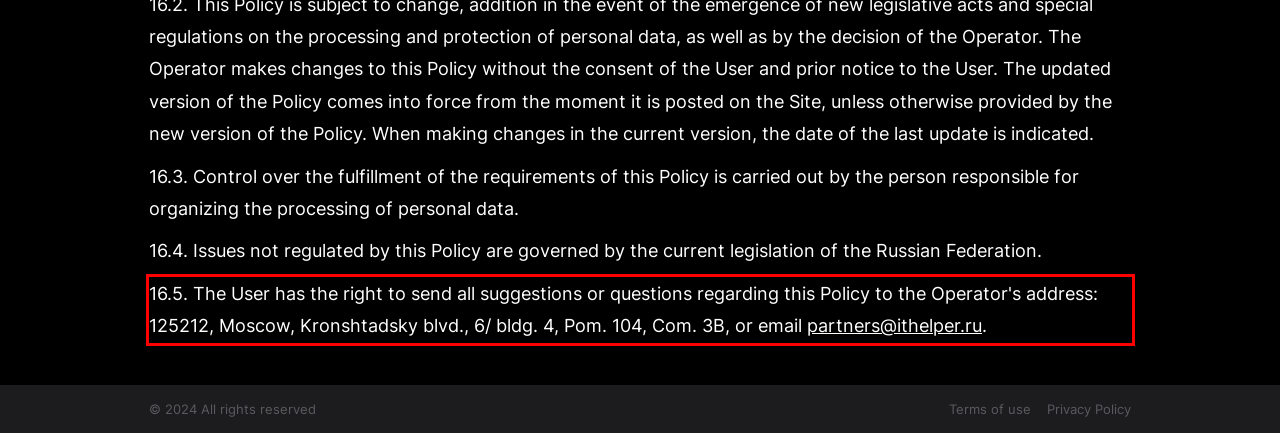Please analyze the screenshot of a webpage and extract the text content within the red bounding box using OCR.

16.5. The User has the right to send all suggestions or questions regarding this Policy to the Operator's address: 125212, Moscow, Kronshtadsky blvd., 6/ bldg. 4, Pom. 104, Com. 3B, or email partners@ithelper.ru.